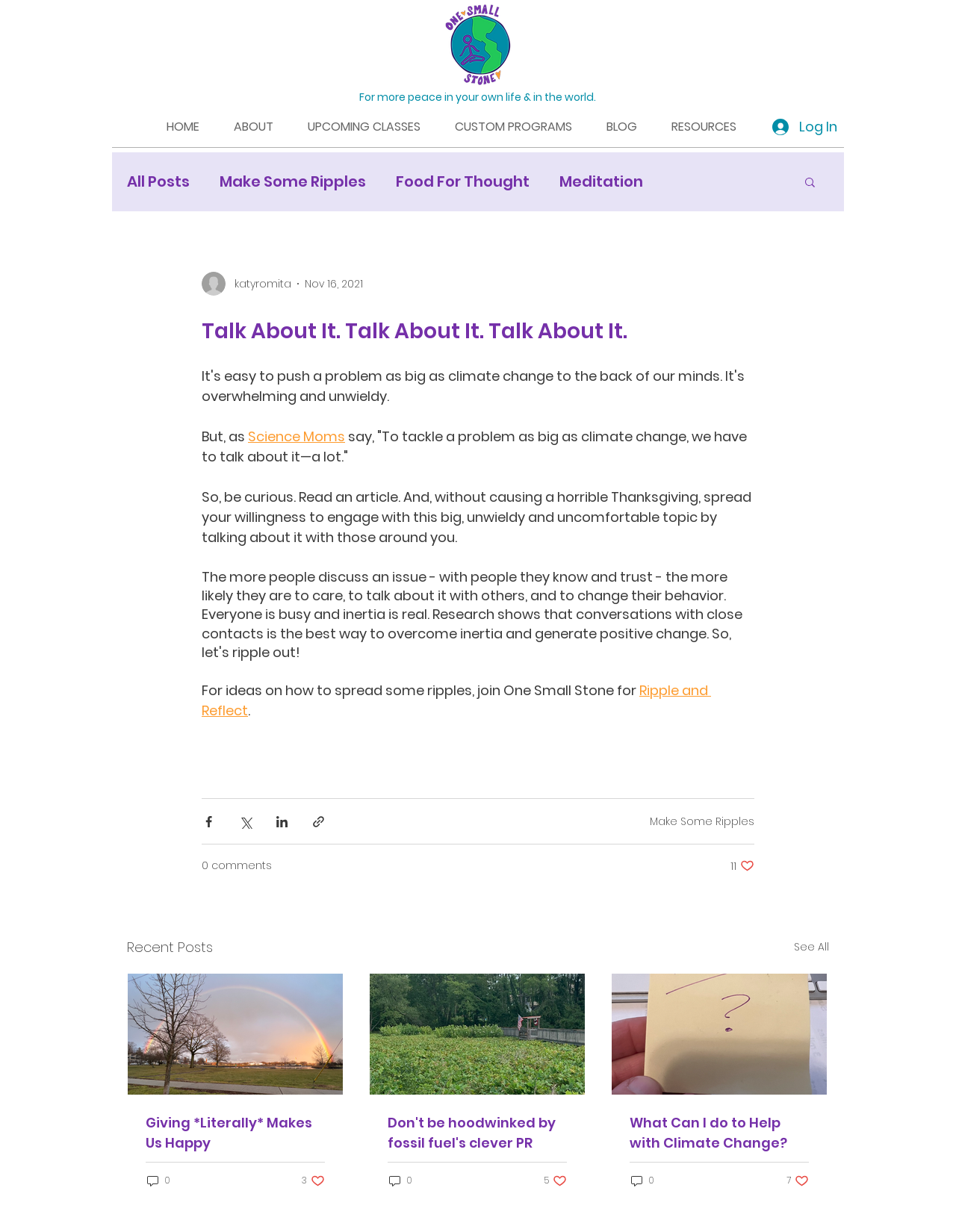Answer the question with a brief word or phrase:
What is the name of the author of the article 'Talk About It. Talk About It. Talk About It.'?

Katy Romita